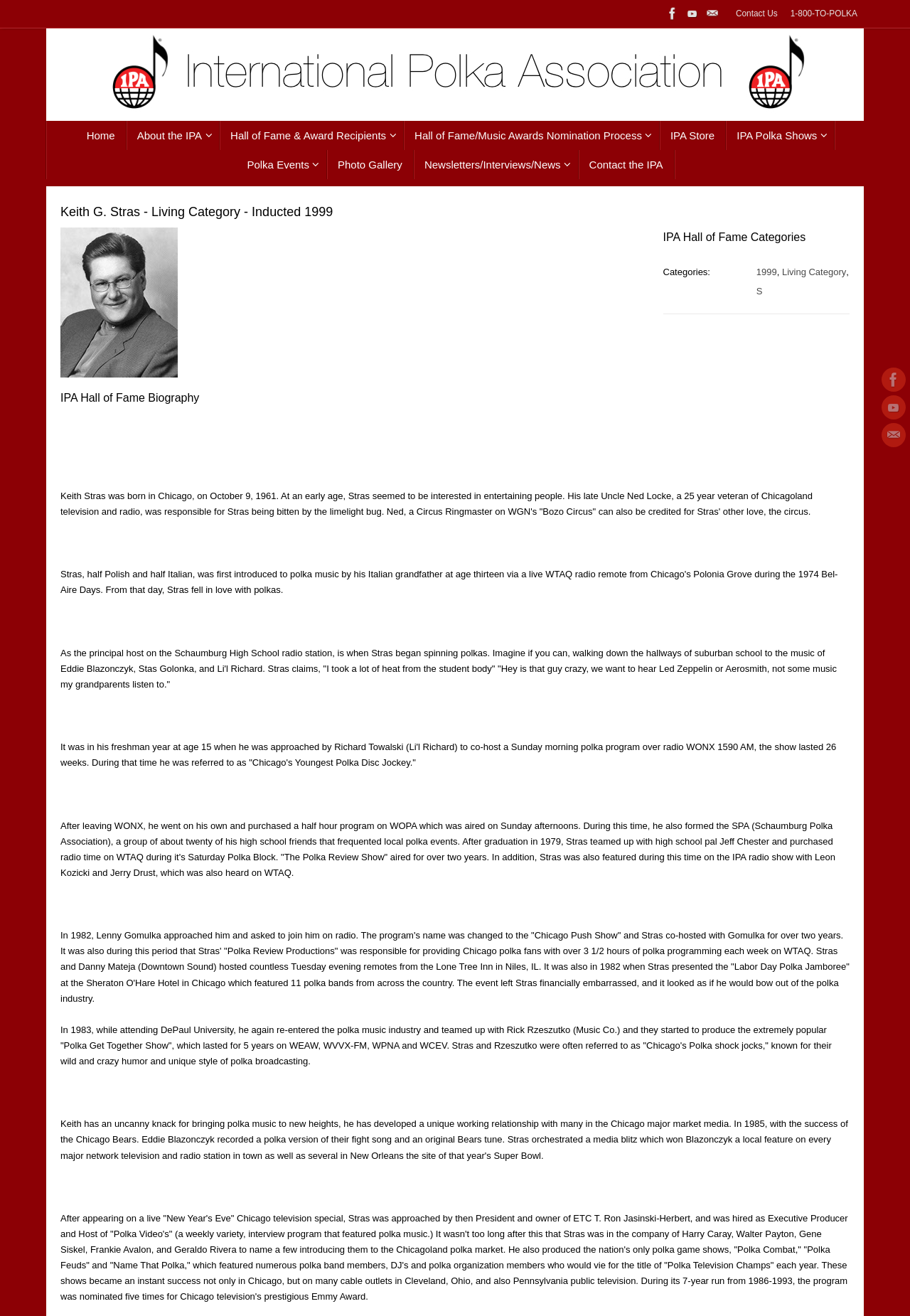Using the information in the image, could you please answer the following question in detail:
What is the name of the television special where Keith Stras appeared on New Year's Eve?

I found the answer by reading the biography of Keith Stras, which mentions that he appeared on a live 'New Year's Eve' Chicago television special.